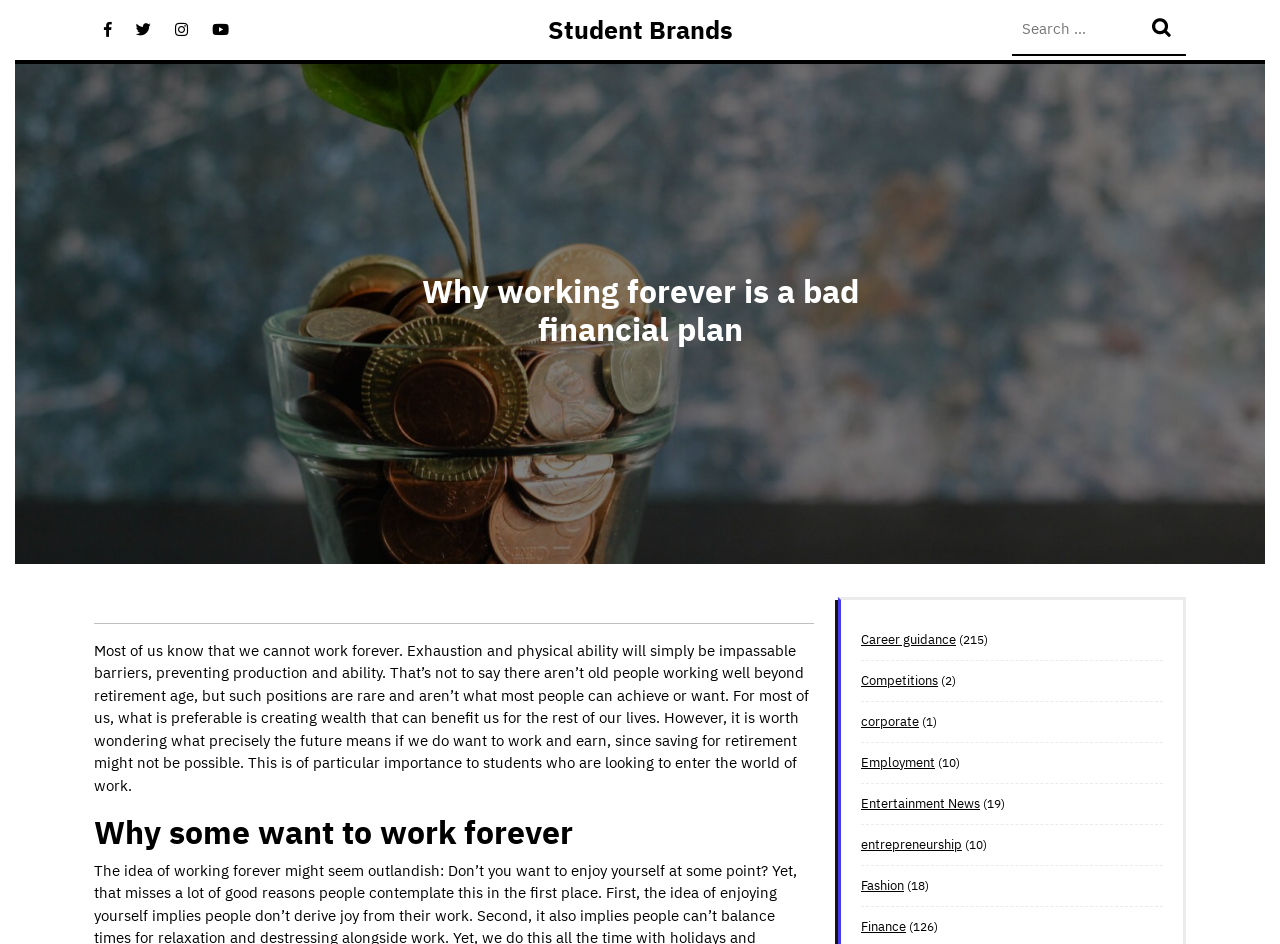Locate the bounding box of the UI element described by: "parent_node: Search name="s" placeholder="Search …"" in the given webpage screenshot.

[0.798, 0.015, 0.9, 0.047]